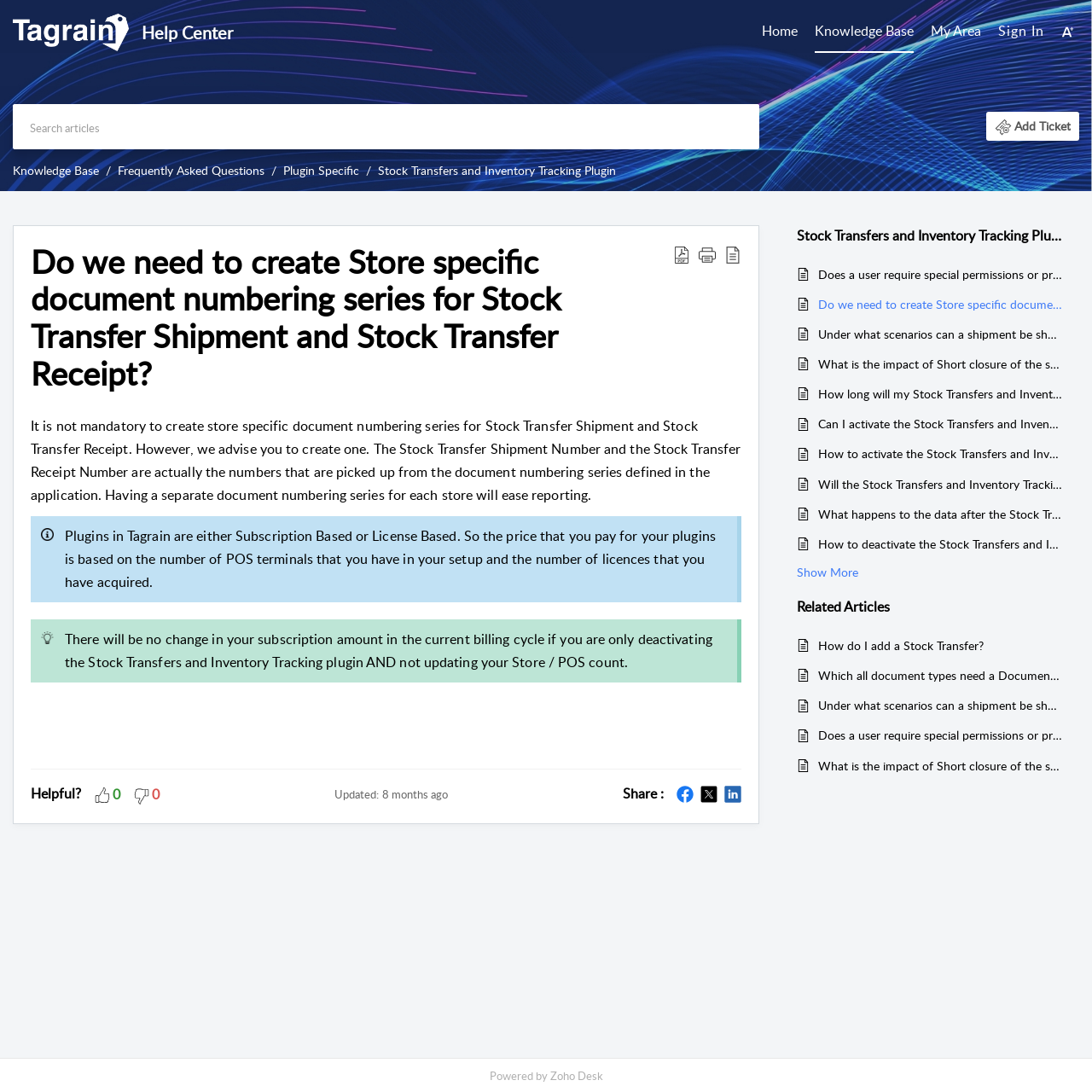Find the bounding box coordinates of the element to click in order to complete this instruction: "Explore Fitness". The bounding box coordinates must be four float numbers between 0 and 1, denoted as [left, top, right, bottom].

None